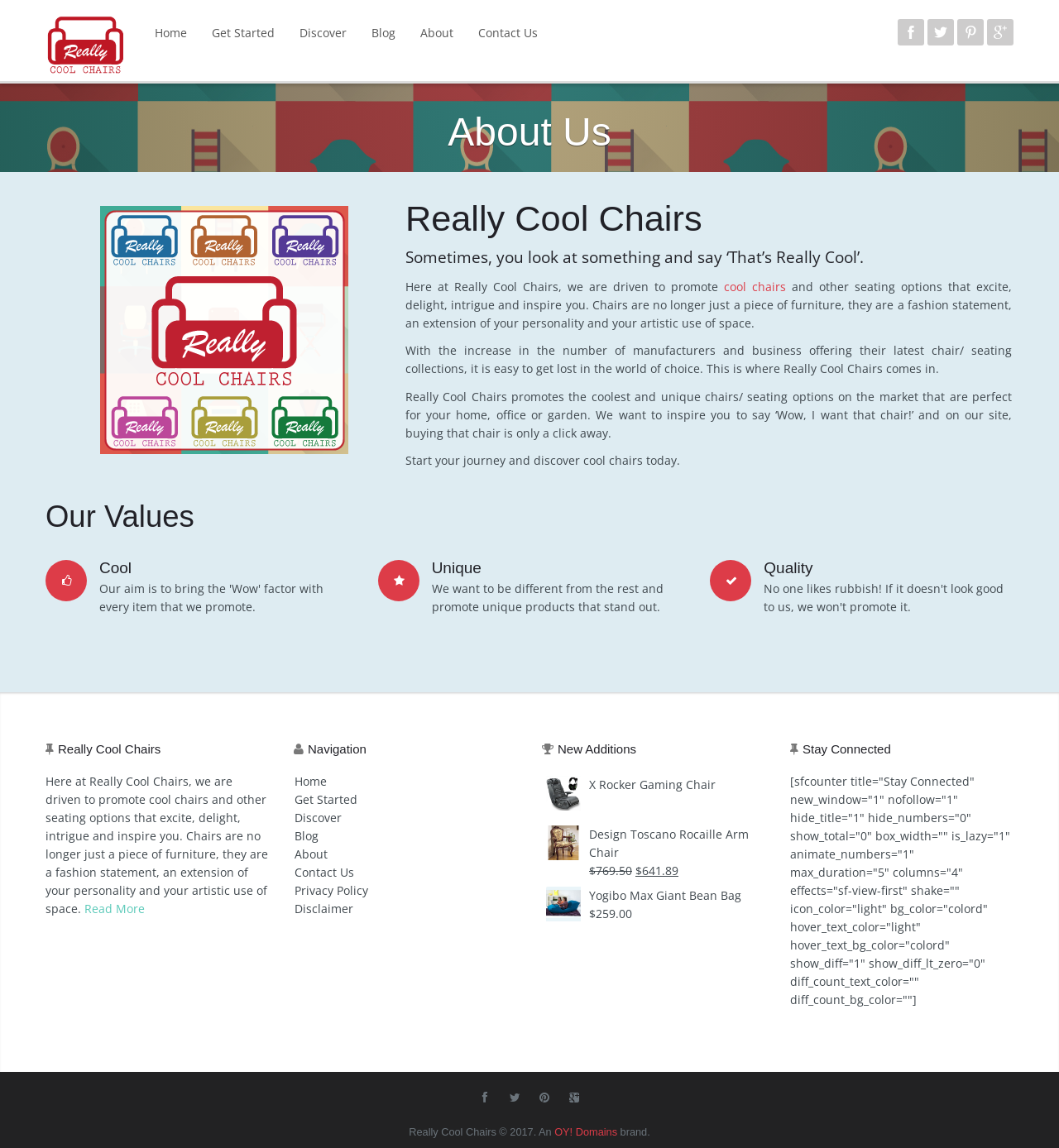Detail the various sections and features of the webpage.

The webpage is about Really Cool Chairs, a company that promotes unique and cool chairs and seating options. At the top of the page, there is a navigation menu with links to "Home", "Get Started", "Discover", "Blog", "About", and "Contact Us". Below the navigation menu, there is a heading "About Us" followed by a table with two cells. The left cell contains an image of the company's logo, and the right cell contains a paragraph of text describing the company's mission and values.

Below the table, there are three headings: "Our Values", "Cool", "Unique", and "Quality". Each heading is followed by a brief description of the company's values and mission. There is also a heading "Really Cool Chairs" with a subheading "Here at Really Cool Chairs, we are driven to promote cool chairs and other seating options that excite, delight, intrigue and inspire you."

The page also features a section with new additions, including three products: X Rocker Gaming Chair, Design Toscano Rocaille Arm Chair, and Yogibo Max Giant Beanbag. Each product has an image and a brief description, including the original and current prices.

Additionally, there is a section "Stay Connected" with social media links, and a footer section with copyright information and a link to OY! Domains, the parent company of Really Cool Chairs.